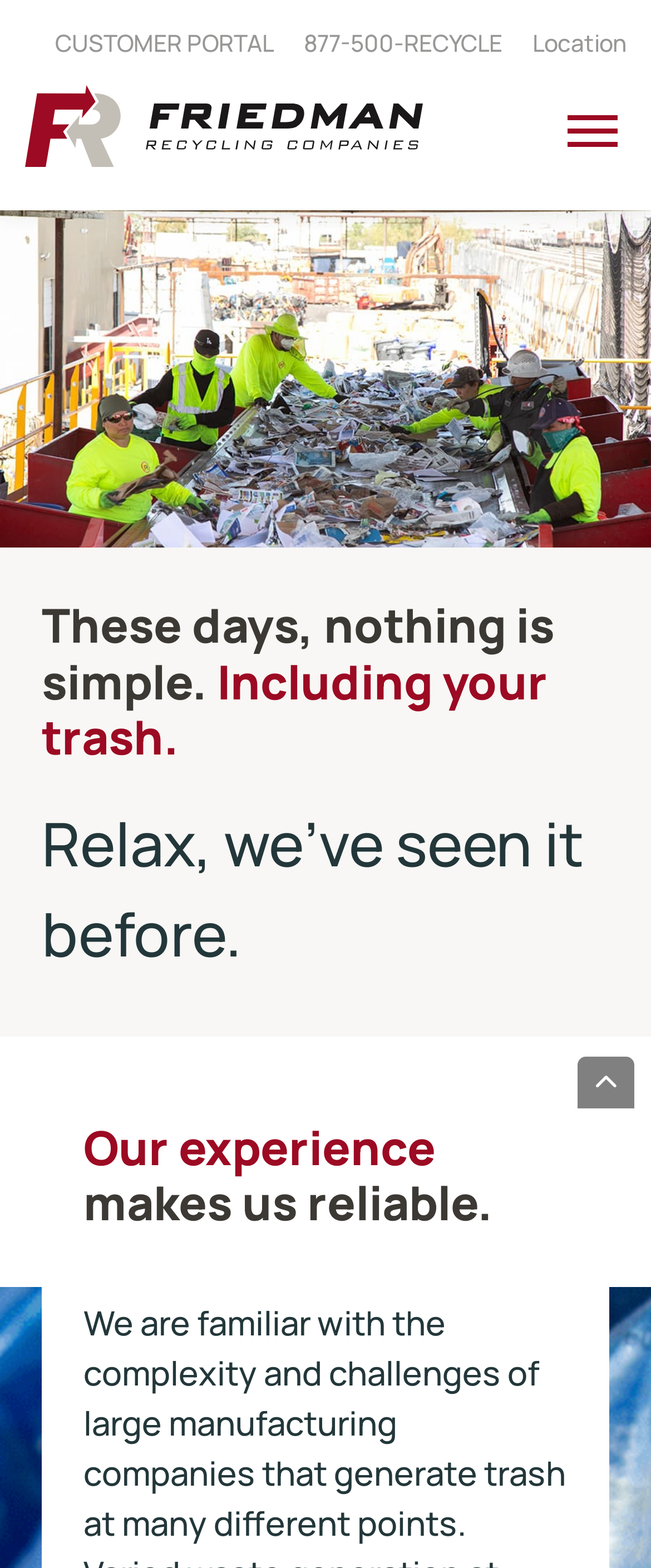Find the bounding box coordinates for the HTML element specified by: "alt="Friedman Recycling"".

[0.038, 0.068, 0.654, 0.088]